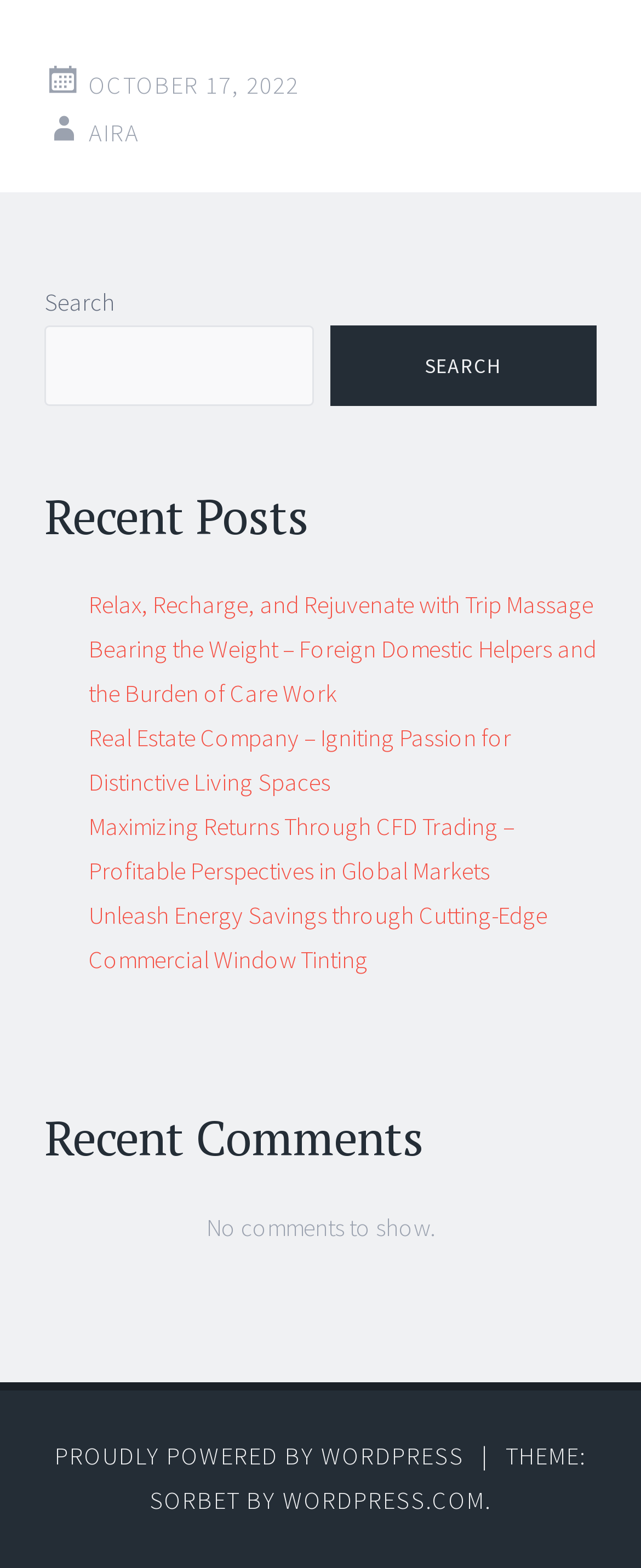Refer to the image and provide an in-depth answer to the question: 
What is the platform powering the website?

I found the text 'PROUDLY POWERED BY WORDPRESS' at the bottom of the page, which indicates the platform powering the website.